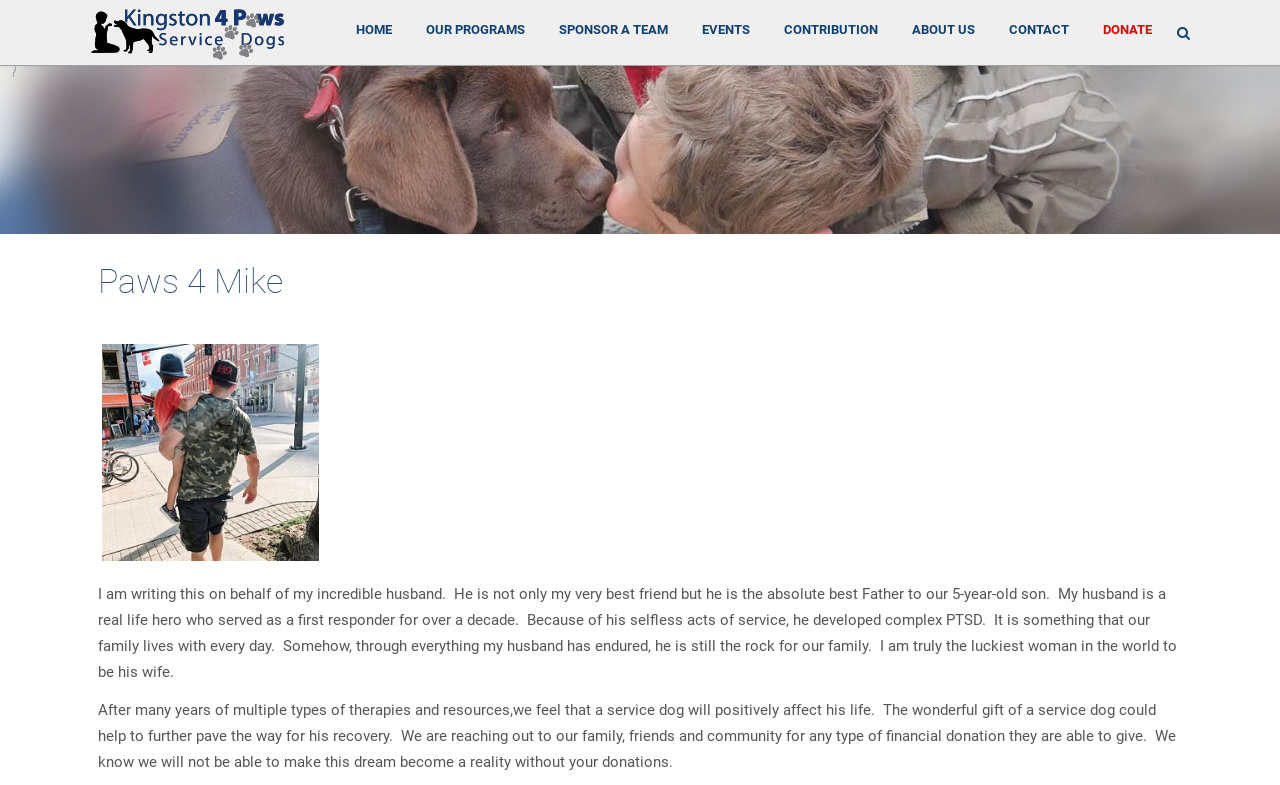What is the position of the 'DONATE' link?
Please interpret the details in the image and answer the question thoroughly.

According to the bounding box coordinates, the 'DONATE' link has the highest x1 and x2 values among all the link elements, indicating that it is positioned at the rightmost side of the navigation menu.